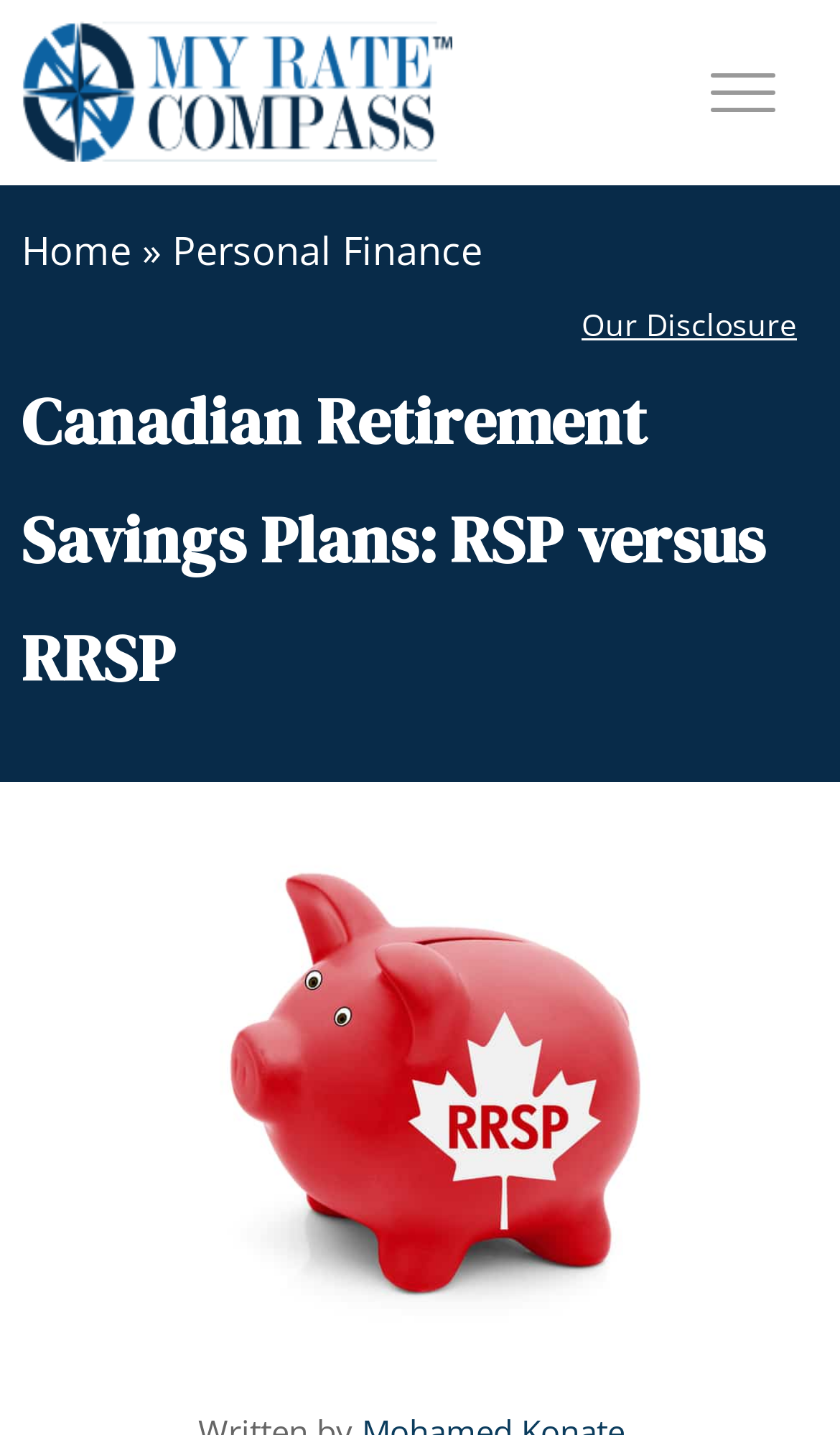Identify the bounding box for the UI element described as: "Home". The coordinates should be four float numbers between 0 and 1, i.e., [left, top, right, bottom].

[0.026, 0.156, 0.156, 0.192]